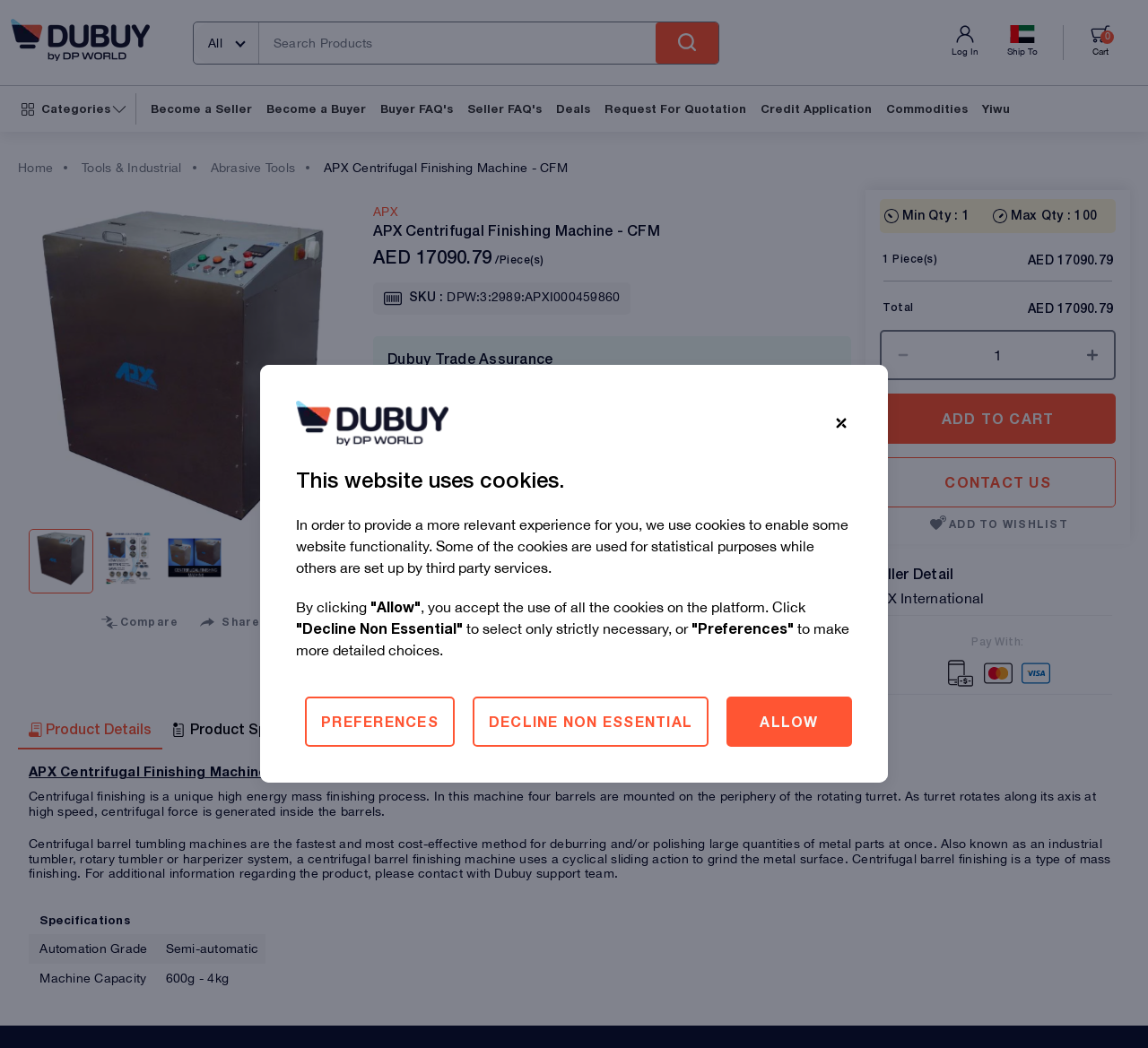Please identify the bounding box coordinates of the element that needs to be clicked to execute the following command: "Check out Naruto anime news". Provide the bounding box using four float numbers between 0 and 1, formatted as [left, top, right, bottom].

None